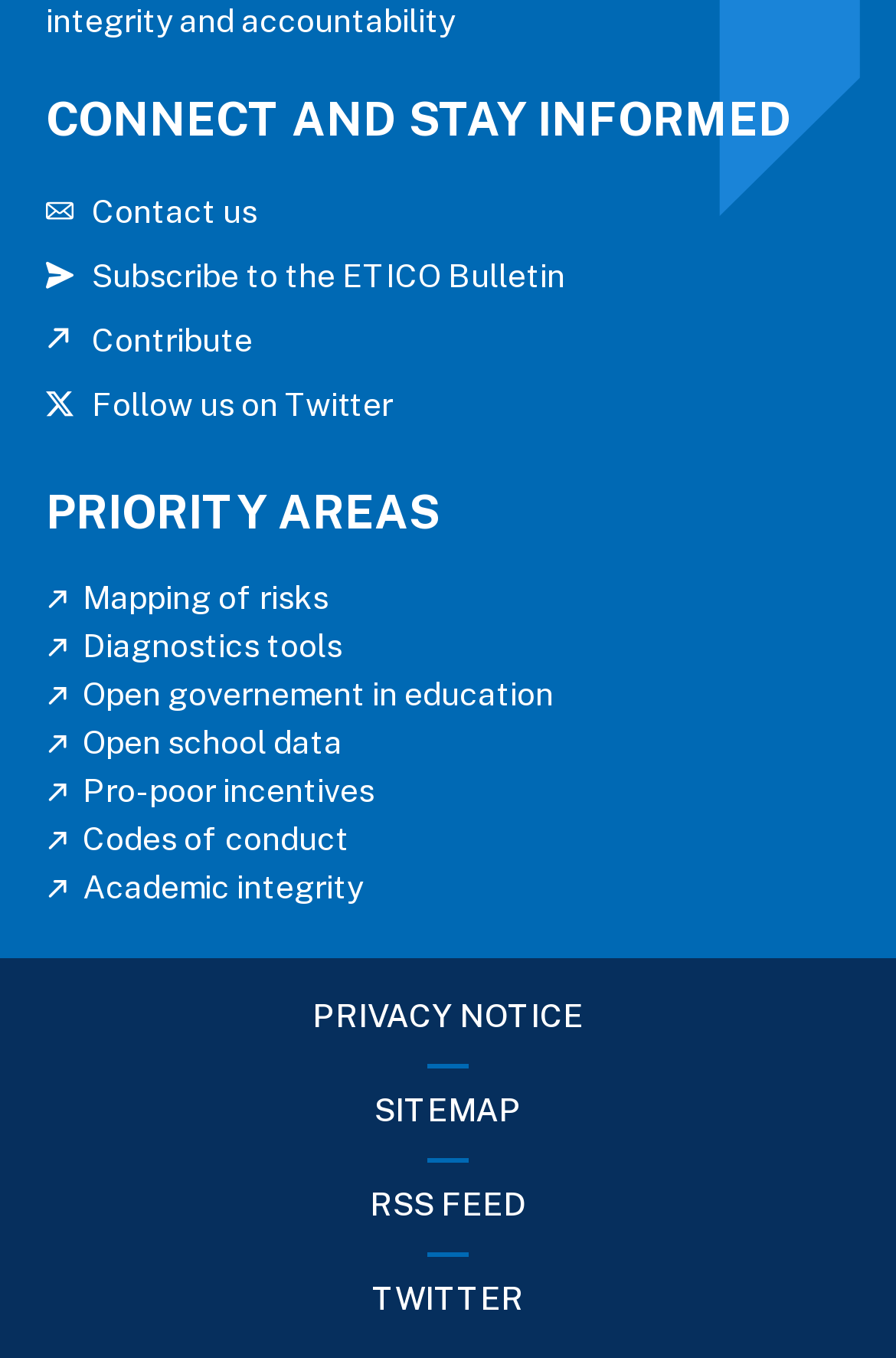Identify the bounding box coordinates of the area that should be clicked in order to complete the given instruction: "Contact us". The bounding box coordinates should be four float numbers between 0 and 1, i.e., [left, top, right, bottom].

[0.051, 0.134, 0.287, 0.181]